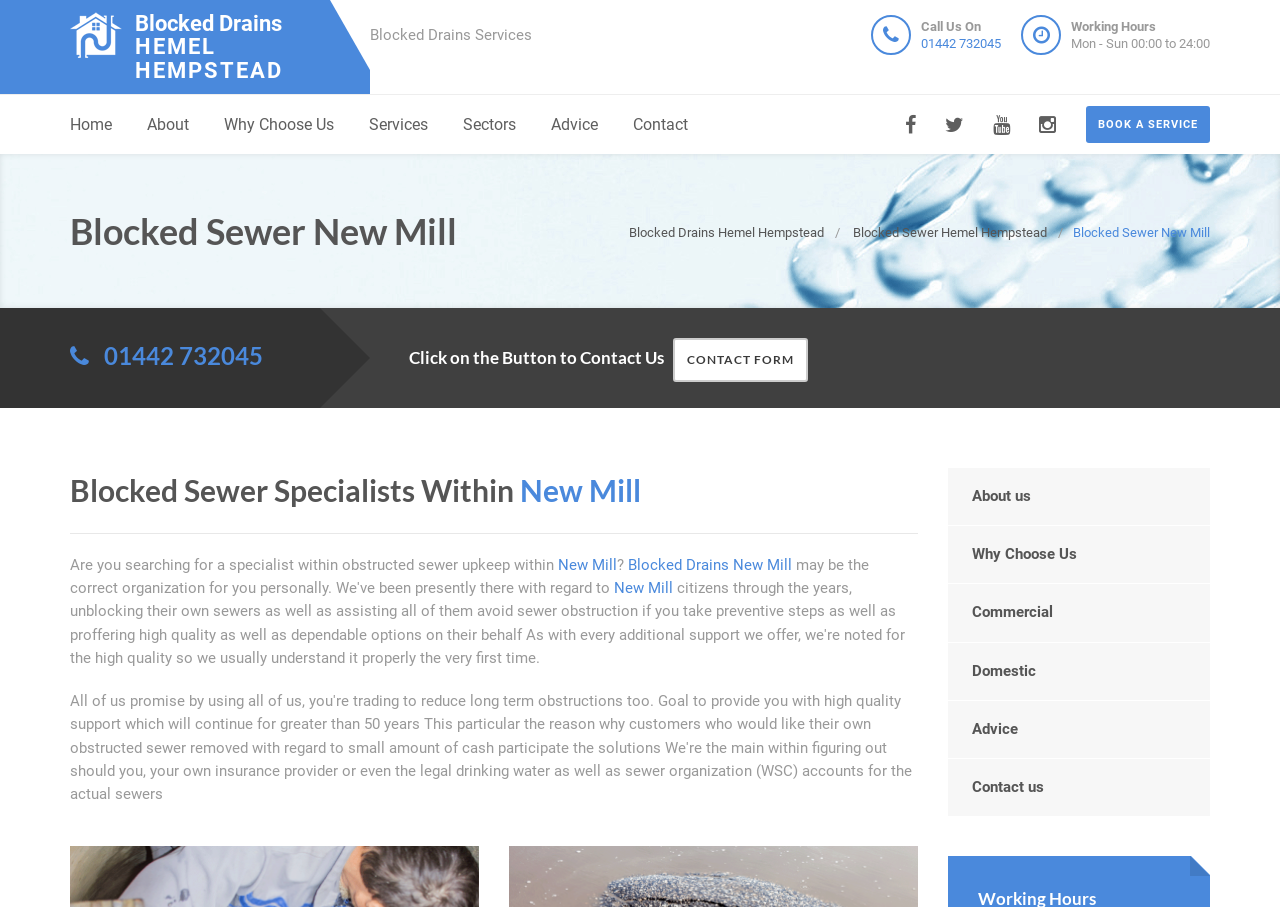Pinpoint the bounding box coordinates of the area that should be clicked to complete the following instruction: "Book a service". The coordinates must be given as four float numbers between 0 and 1, i.e., [left, top, right, bottom].

[0.848, 0.117, 0.945, 0.158]